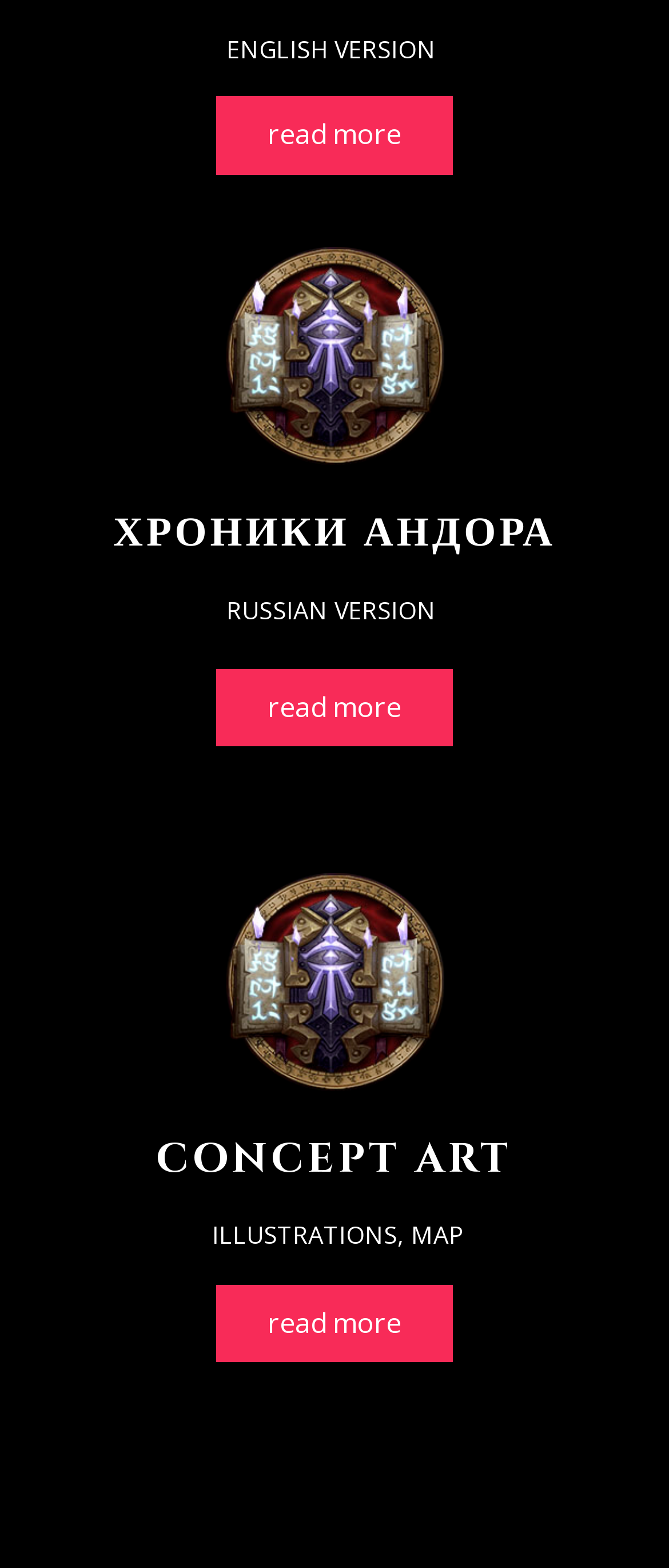How many versions are available?
Deliver a detailed and extensive answer to the question.

There are two versions available, namely 'ENGLISH VERSION' and 'RUSSIAN VERSION', indicated by the StaticText elements at positions [0.338, 0.02, 0.662, 0.041] and [0.338, 0.379, 0.662, 0.4] respectively.